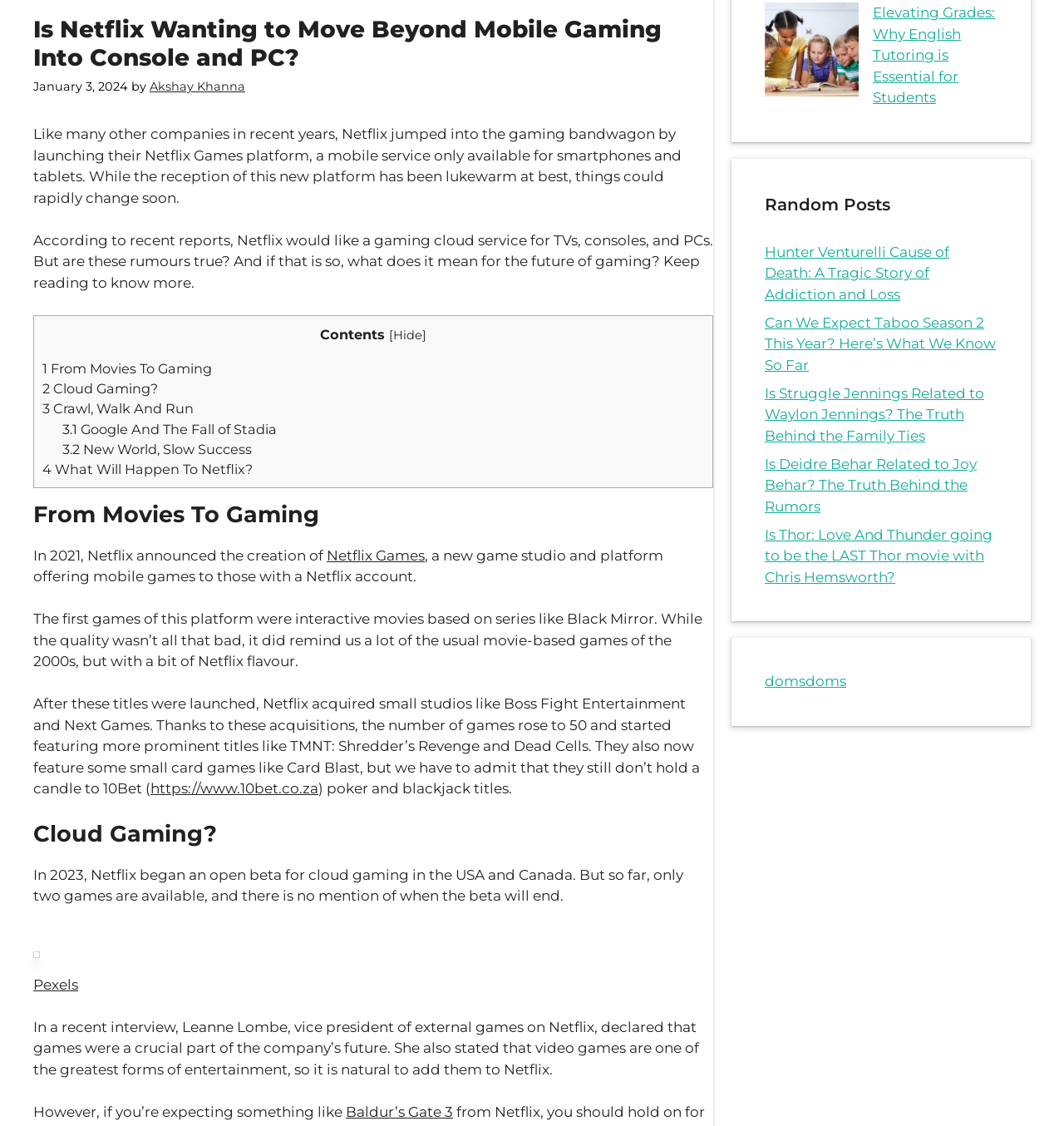Find the bounding box of the web element that fits this description: "Digital Marketing".

None